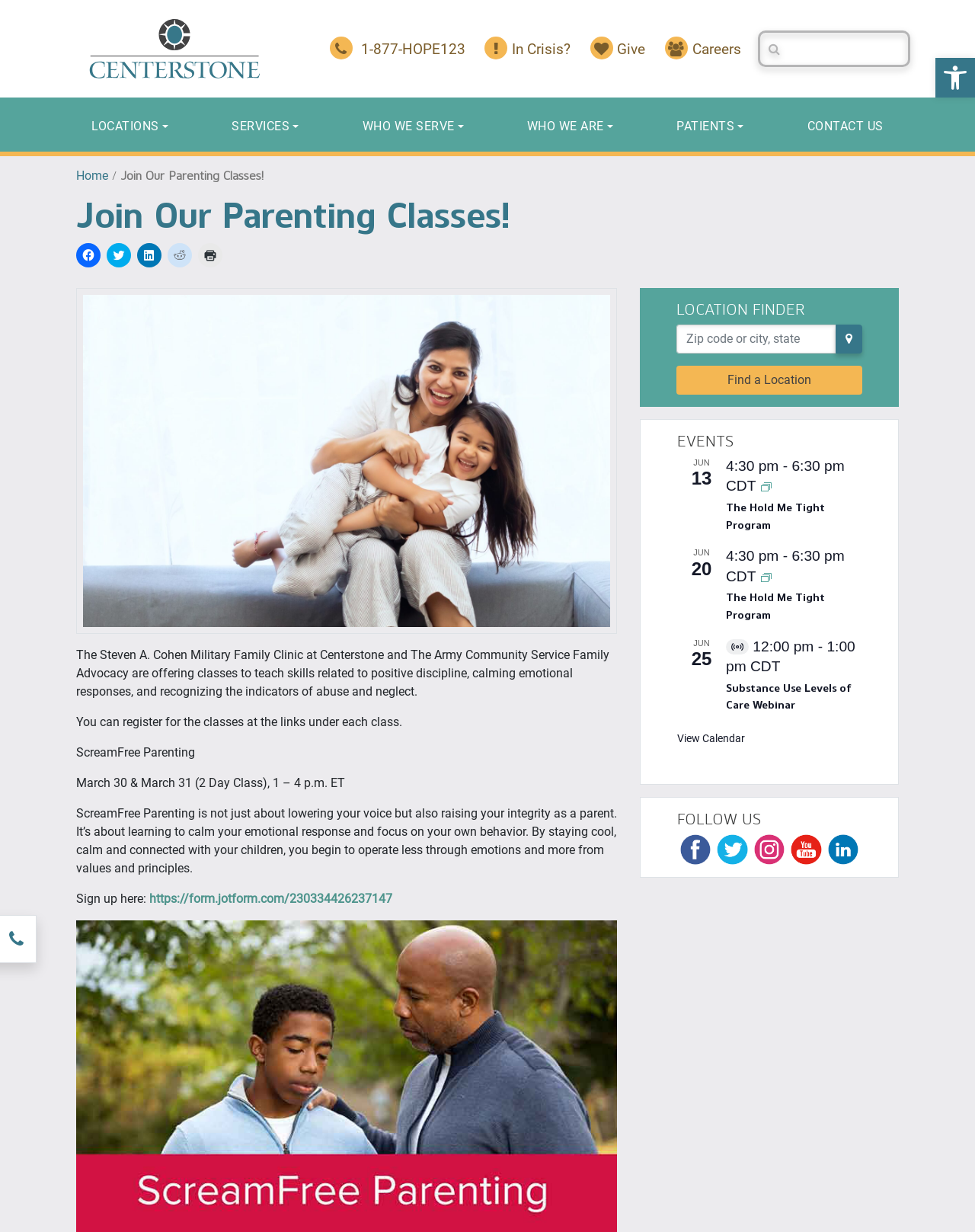What is the name of the clinic offering parenting classes?
Could you please answer the question thoroughly and with as much detail as possible?

I inferred this answer by reading the static text at the top of the webpage, which mentions the clinic's name and its partnership with The Army Community Service Family Advocacy to offer parenting classes.